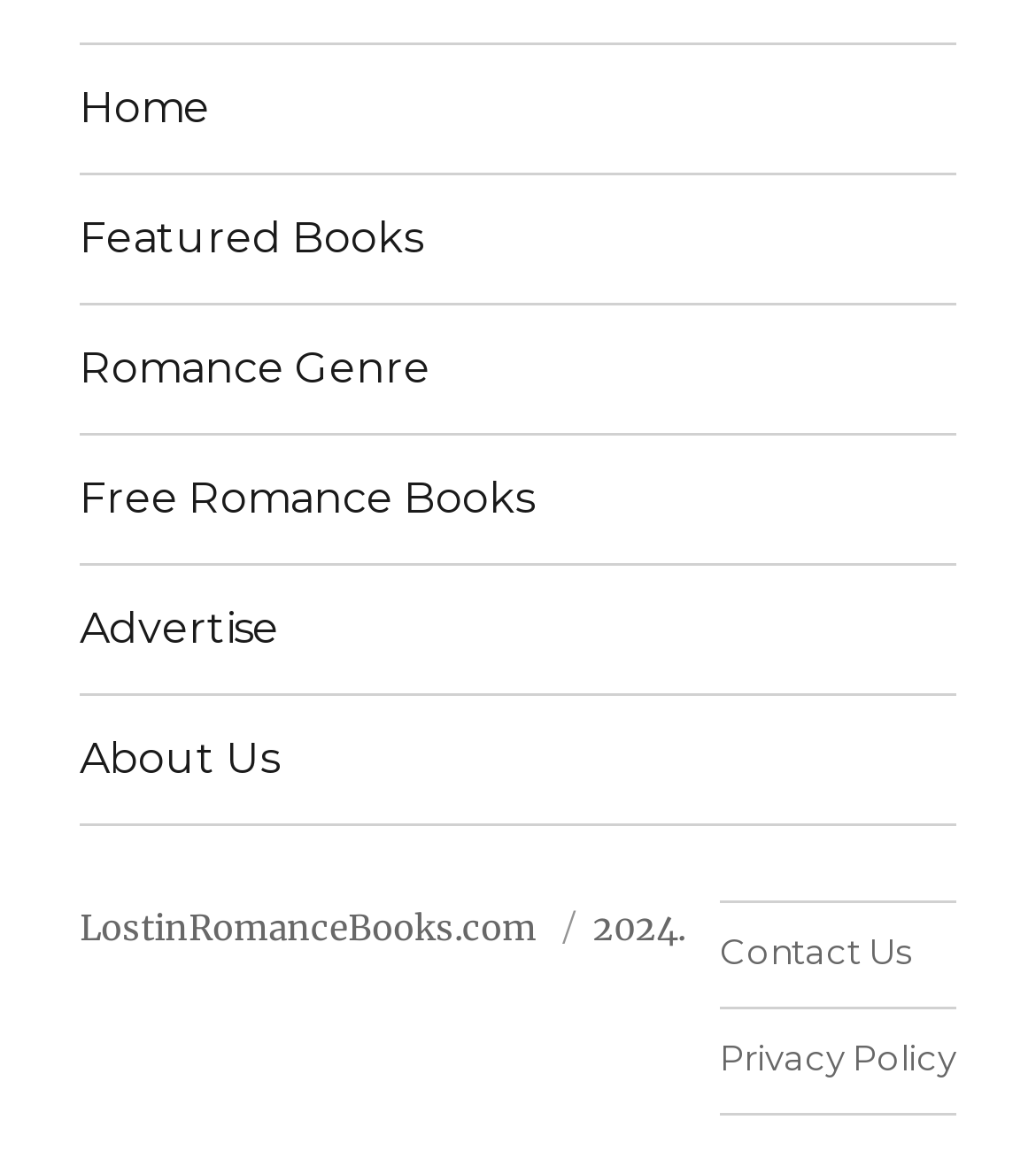Please mark the bounding box coordinates of the area that should be clicked to carry out the instruction: "Open navigation menu".

None